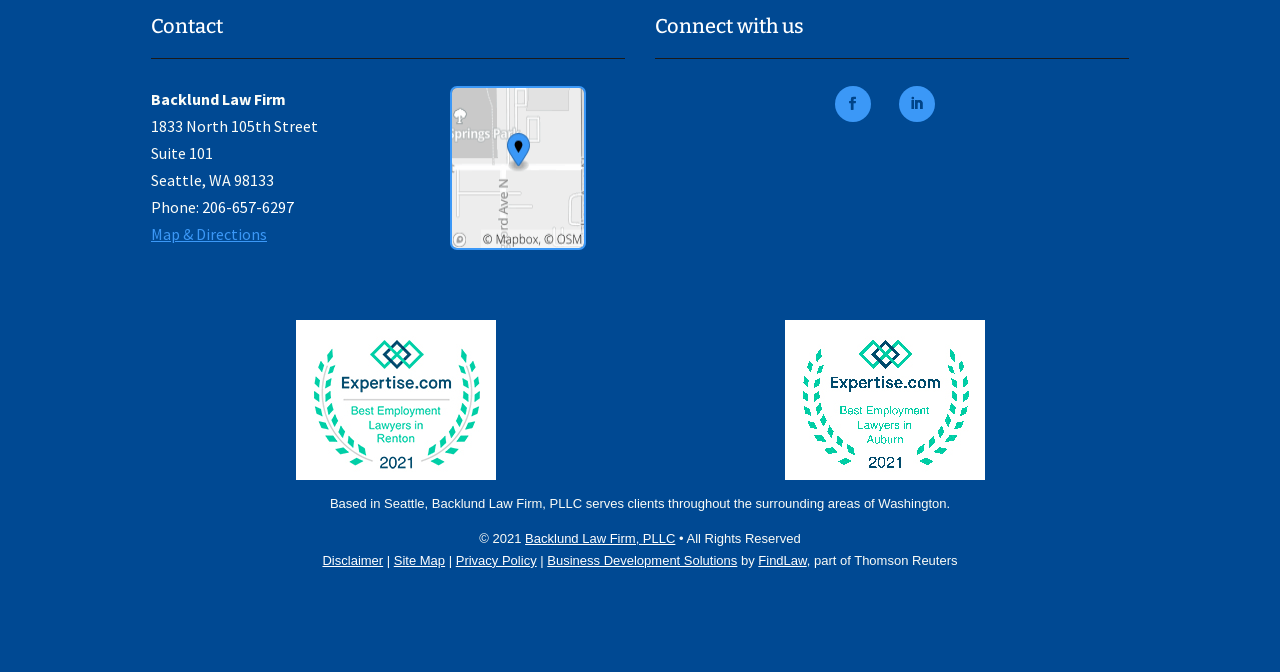Examine the image and give a thorough answer to the following question:
What is the address of the law firm?

The address can be found in the contact information section, where it is listed as '1833 North 105th Street, Suite 101, Seattle, WA 98133'.